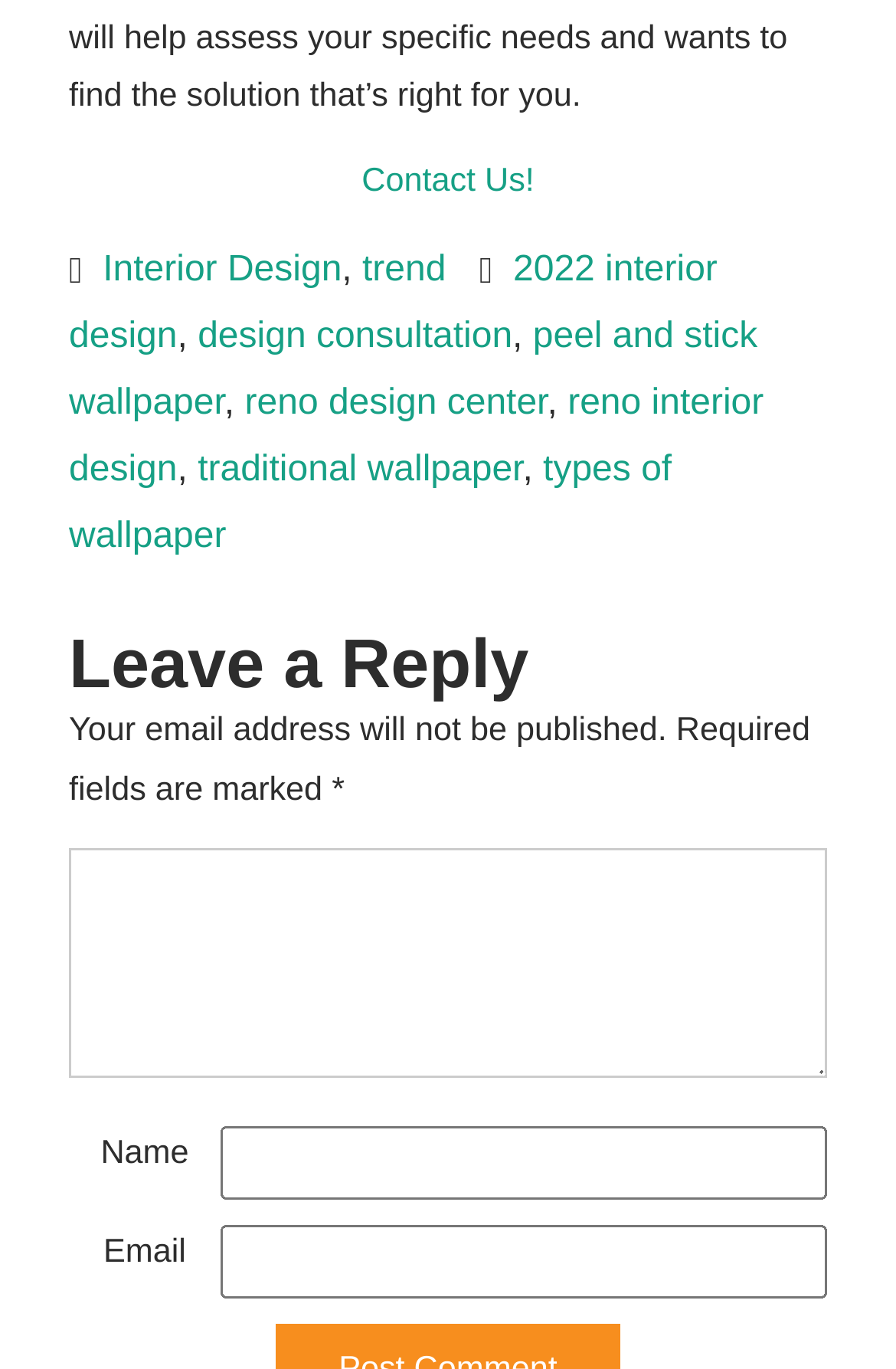Give a succinct answer to this question in a single word or phrase: 
What is the required field in the 'Leave a Reply' section?

Comment